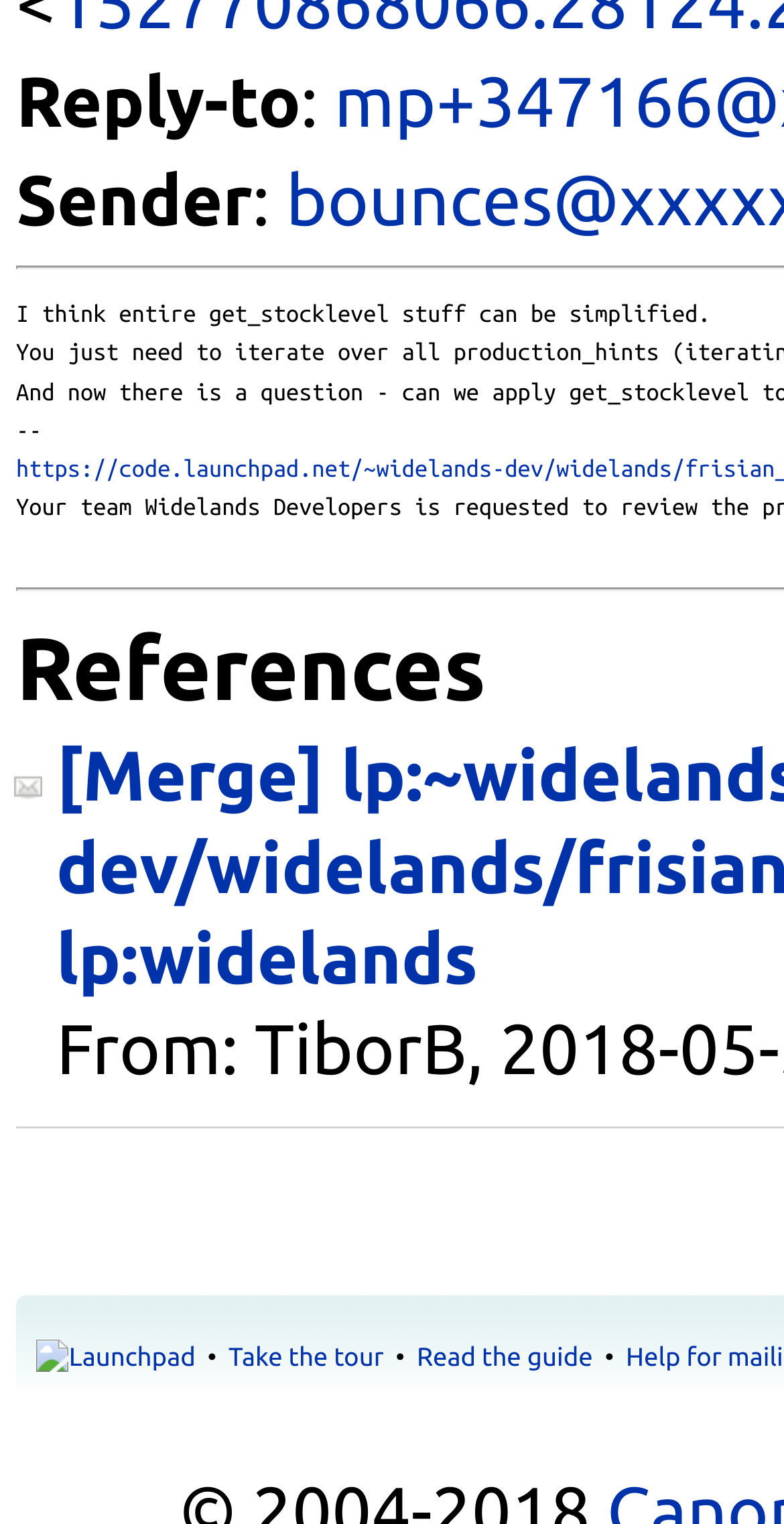Based on the provided description, "Take the tour", find the bounding box of the corresponding UI element in the screenshot.

[0.292, 0.882, 0.489, 0.901]